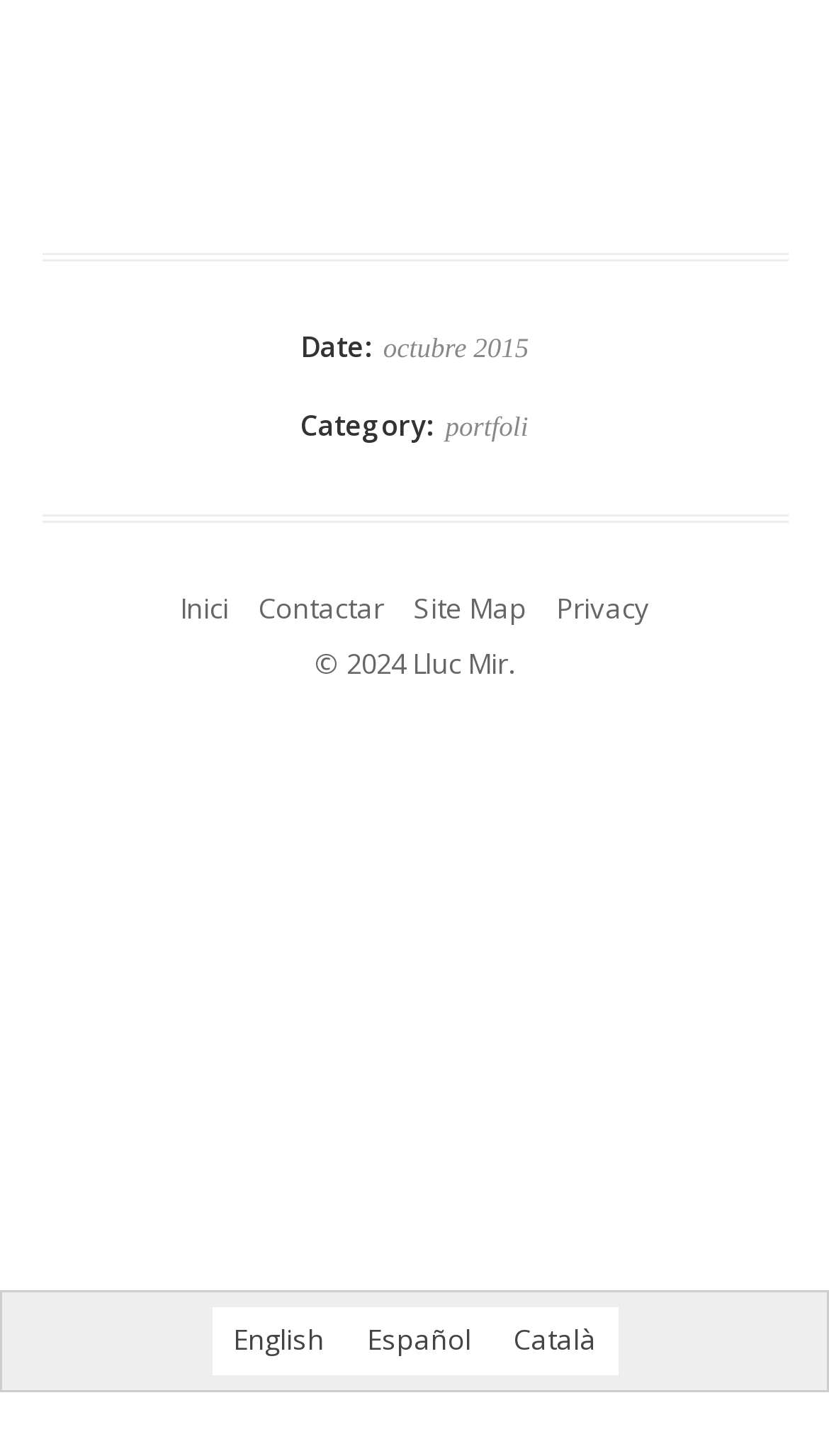Determine the bounding box coordinates of the region I should click to achieve the following instruction: "Contact us". Ensure the bounding box coordinates are four float numbers between 0 and 1, i.e., [left, top, right, bottom].

[0.312, 0.404, 0.463, 0.431]